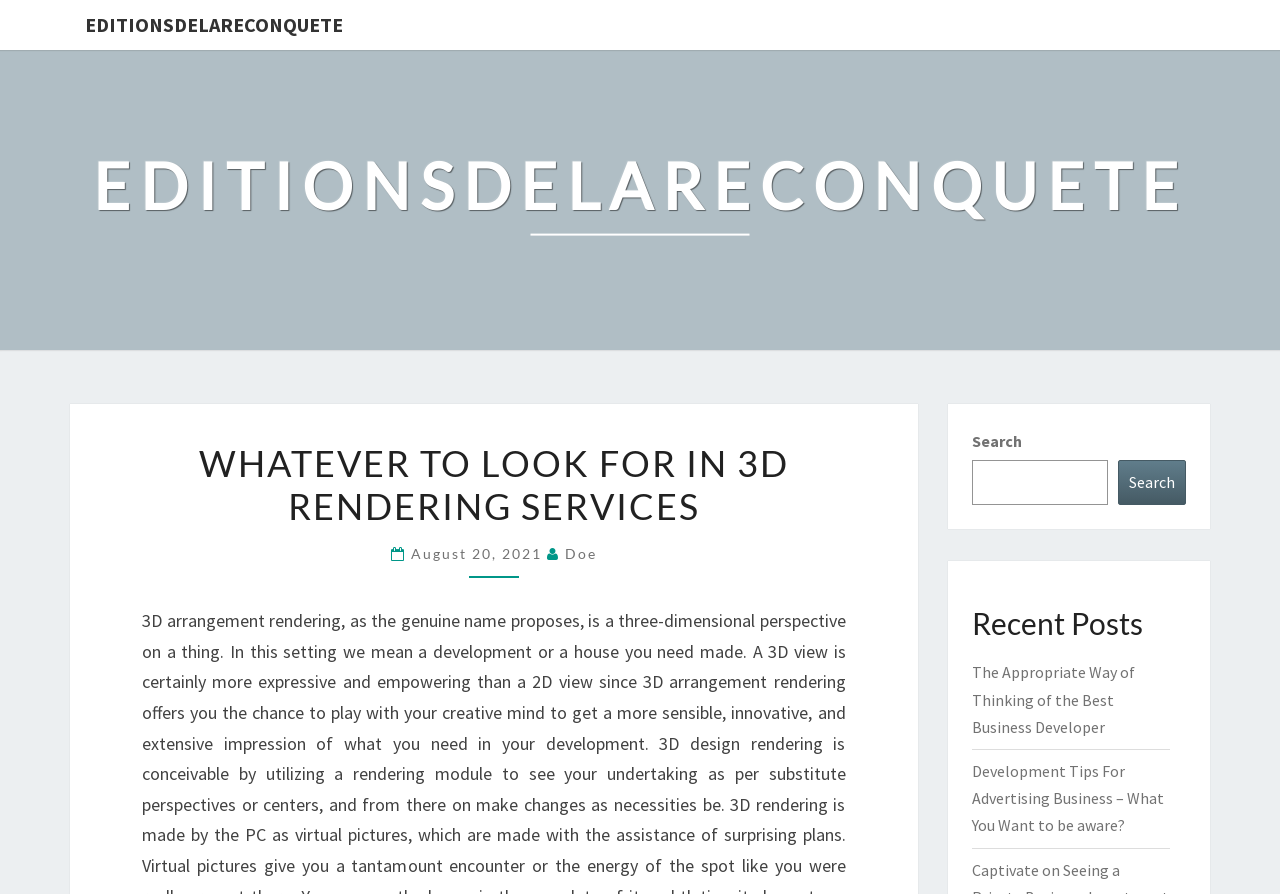Find the bounding box coordinates for the HTML element described as: "Editionsdelareconquete". The coordinates should consist of four float values between 0 and 1, i.e., [left, top, right, bottom].

[0.055, 0.0, 0.28, 0.056]